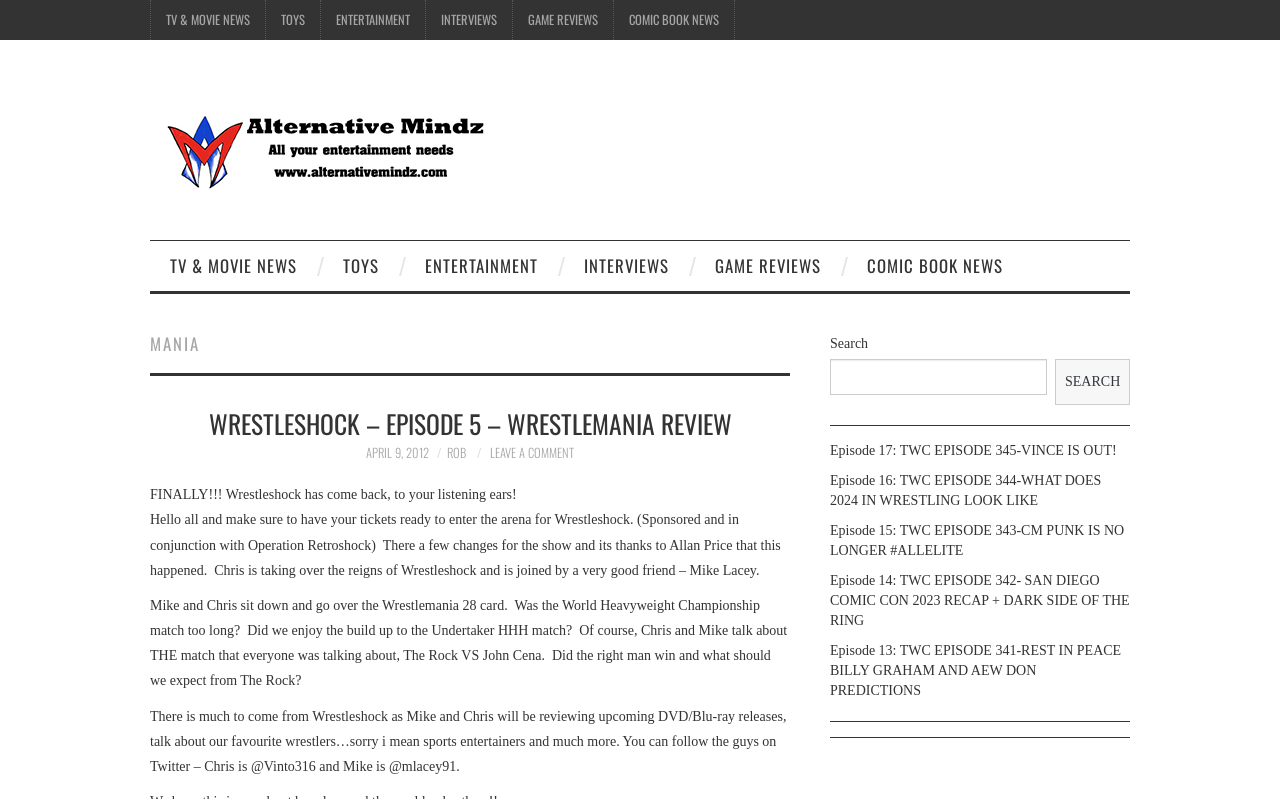Provide the bounding box coordinates of the UI element this sentence describes: "remote investigation of matter M".

None